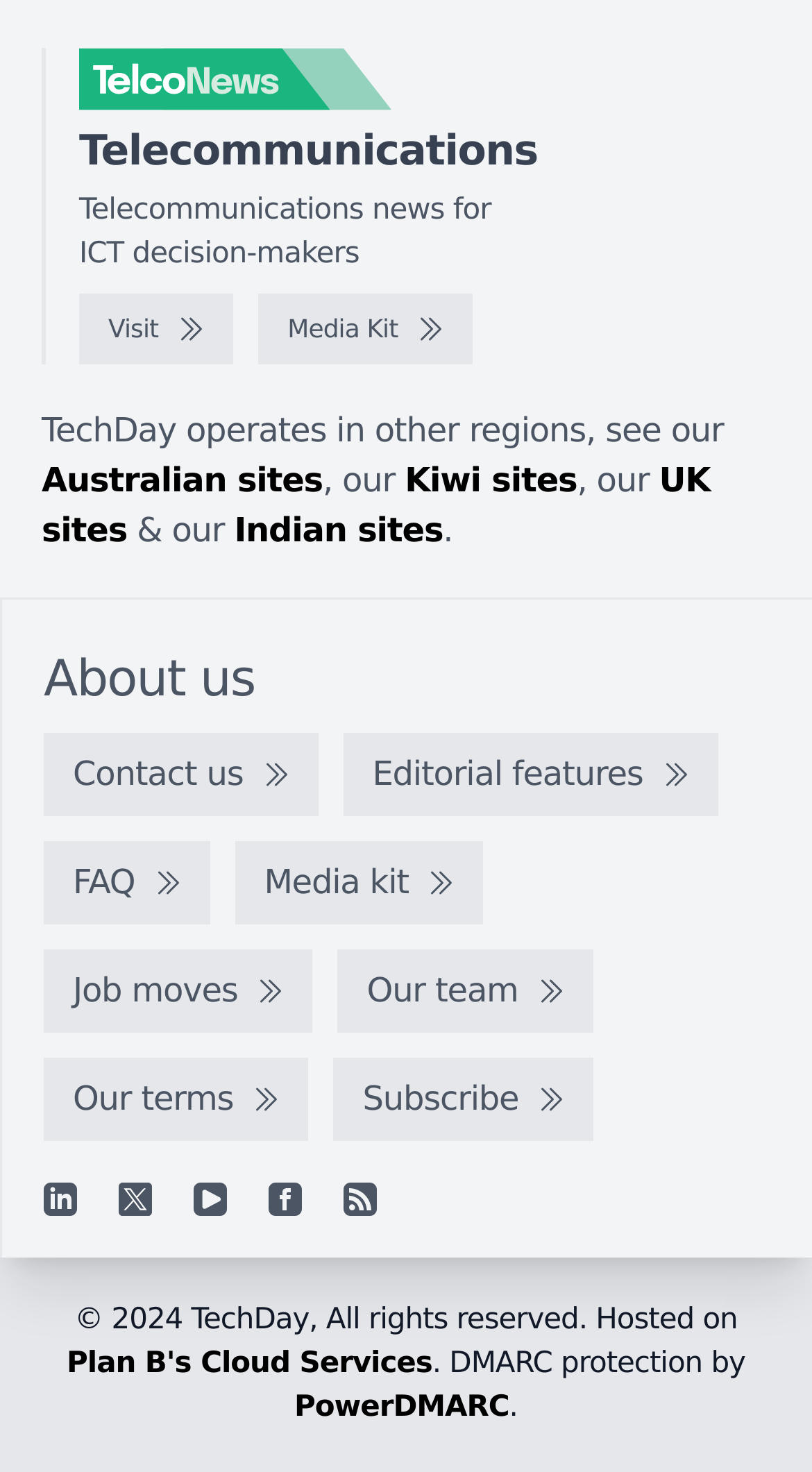Determine the bounding box coordinates for the clickable element required to fulfill the instruction: "Contact us". Provide the coordinates as four float numbers between 0 and 1, i.e., [left, top, right, bottom].

[0.054, 0.499, 0.392, 0.555]